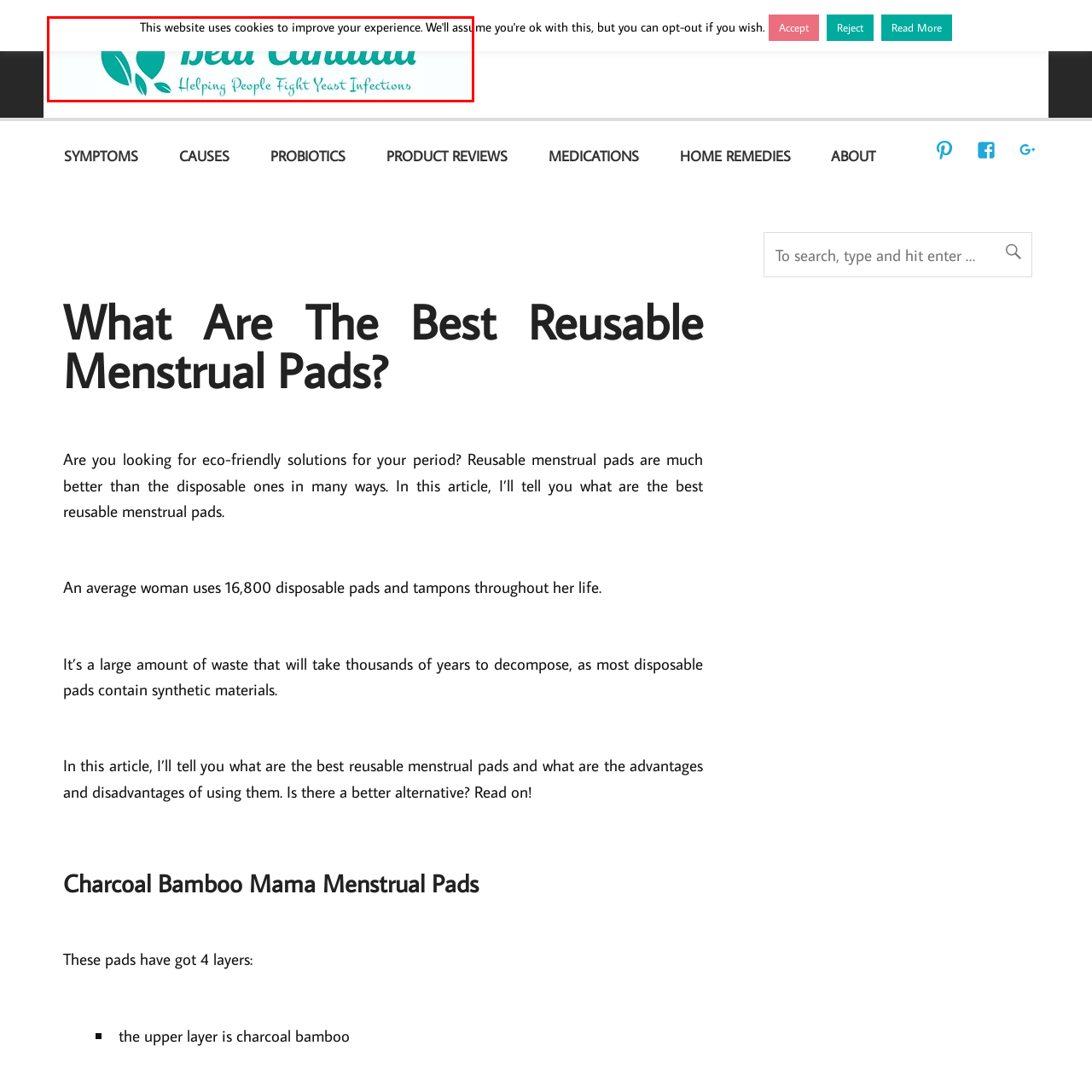Please examine the image highlighted by the red rectangle and provide a comprehensive answer to the following question based on the visual information present:
What approach to health does the website promote?

The design incorporates elegant, flowing typography combined with stylized leaves, suggesting a natural and holistic approach to health, which is reflected in the website's focus on community and support in addressing yeast infections and highlighting eco-friendly and effective solutions.